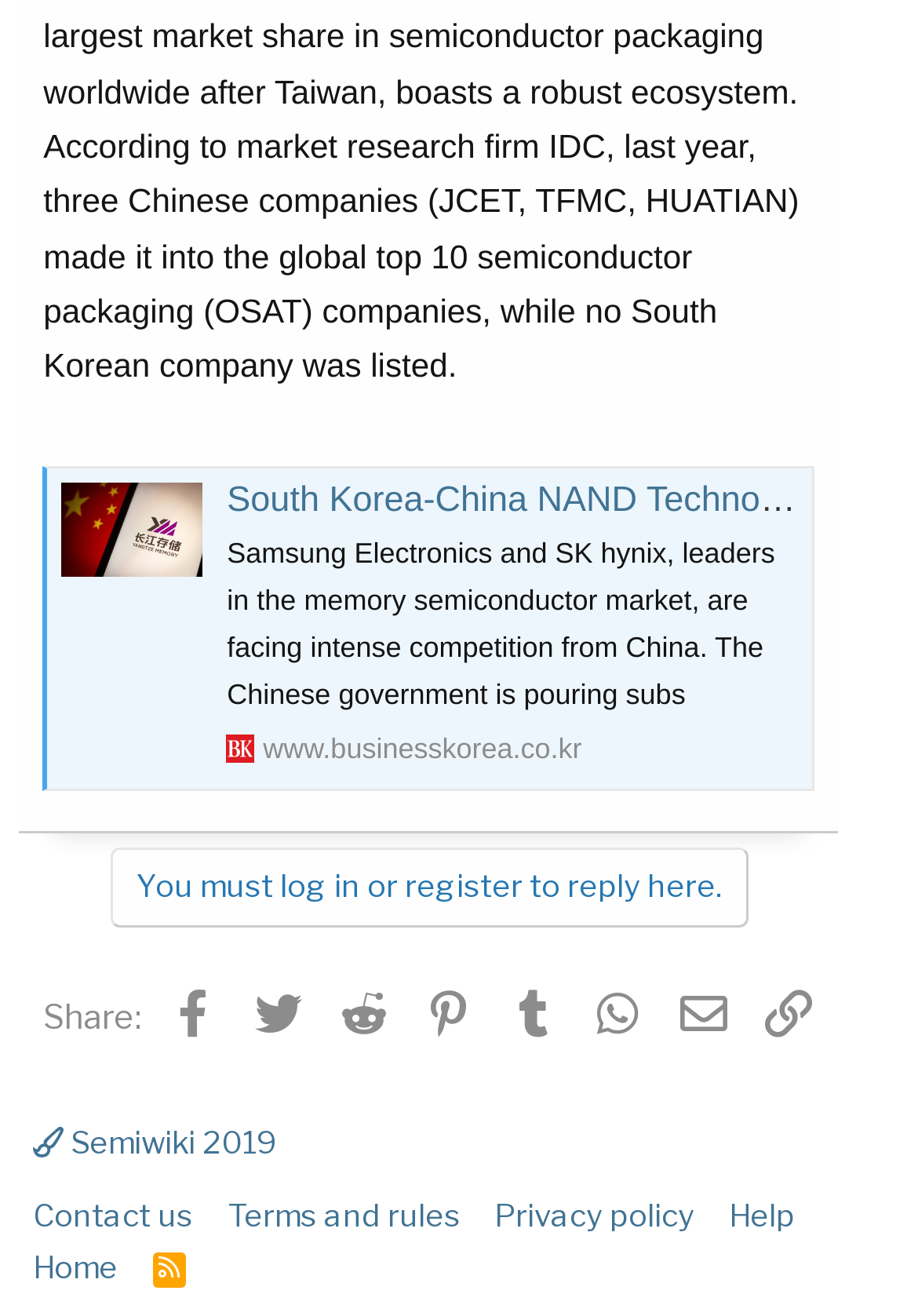What is the website's logo?
Based on the screenshot, respond with a single word or phrase.

www.businesskorea.co.kr